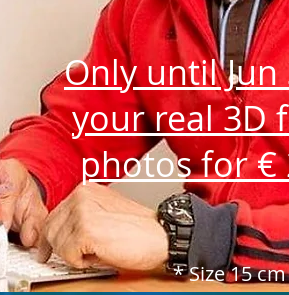Please provide a comprehensive answer to the question below using the information from the image: How much does the personalized 3D figure service cost?

According to the promotional text accompanying the image, the limited-time offer for creating personalized 3D figures from photos costs €209 per person, valid until June 30.